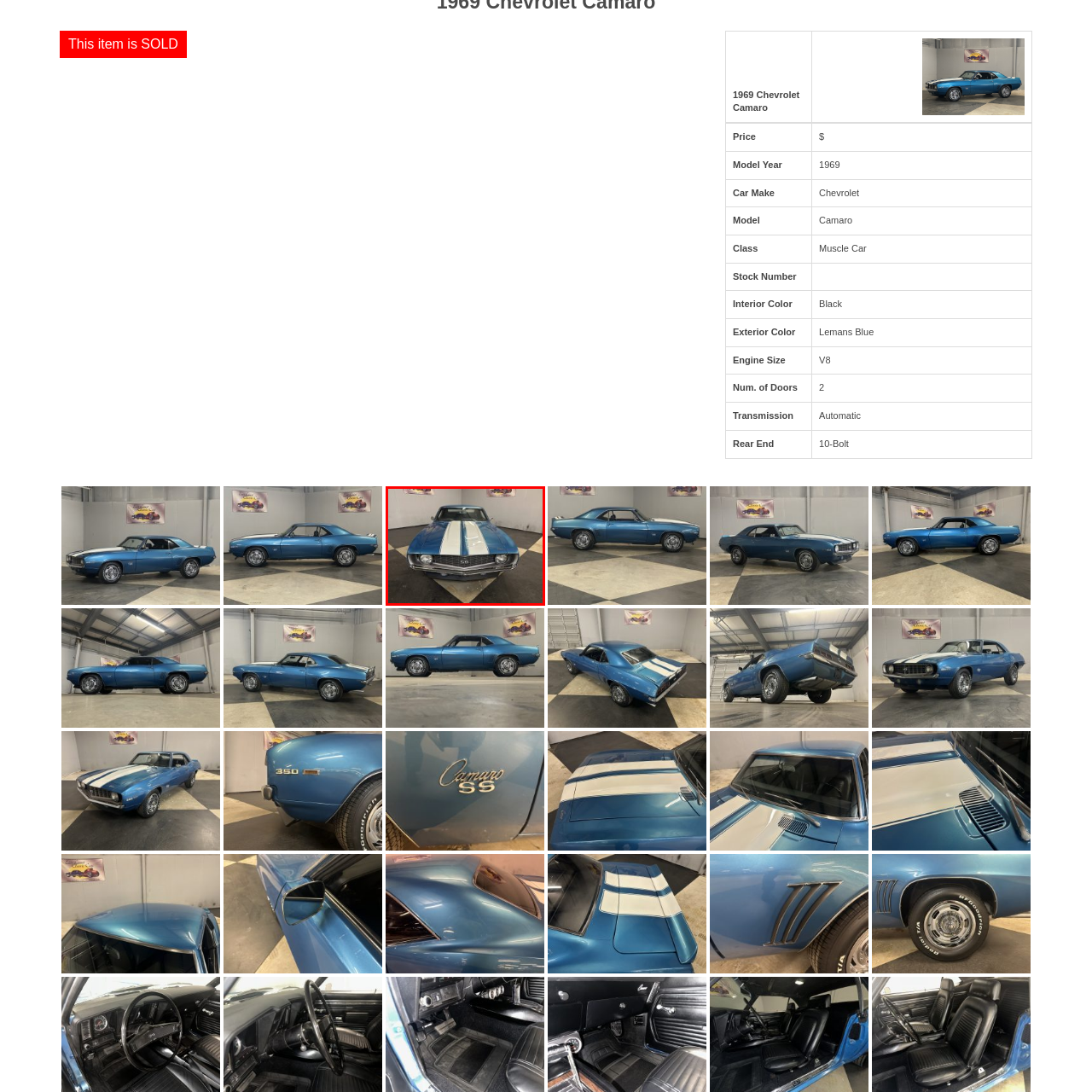Give a detailed description of the image area outlined by the red box.

The image showcases a classic 1969 Chevrolet Camaro, a quintessential muscle car known for its iconic design and performance. The car features a striking Lemans Blue exterior with distinctive white racing stripes running down the center of the hood, adding to its sporty appearance. Its front grille is prominently displayed, highlighting the classic Chevrolet emblem, while the headlights give the vehicle a bold, aggressive look. The backdrop is a simple, clean showroom setting with a checkered floor, allowing the Camaro to take center stage. Overall, the image captures the allure of vintage American muscle cars, blending style and power in a timeless design.